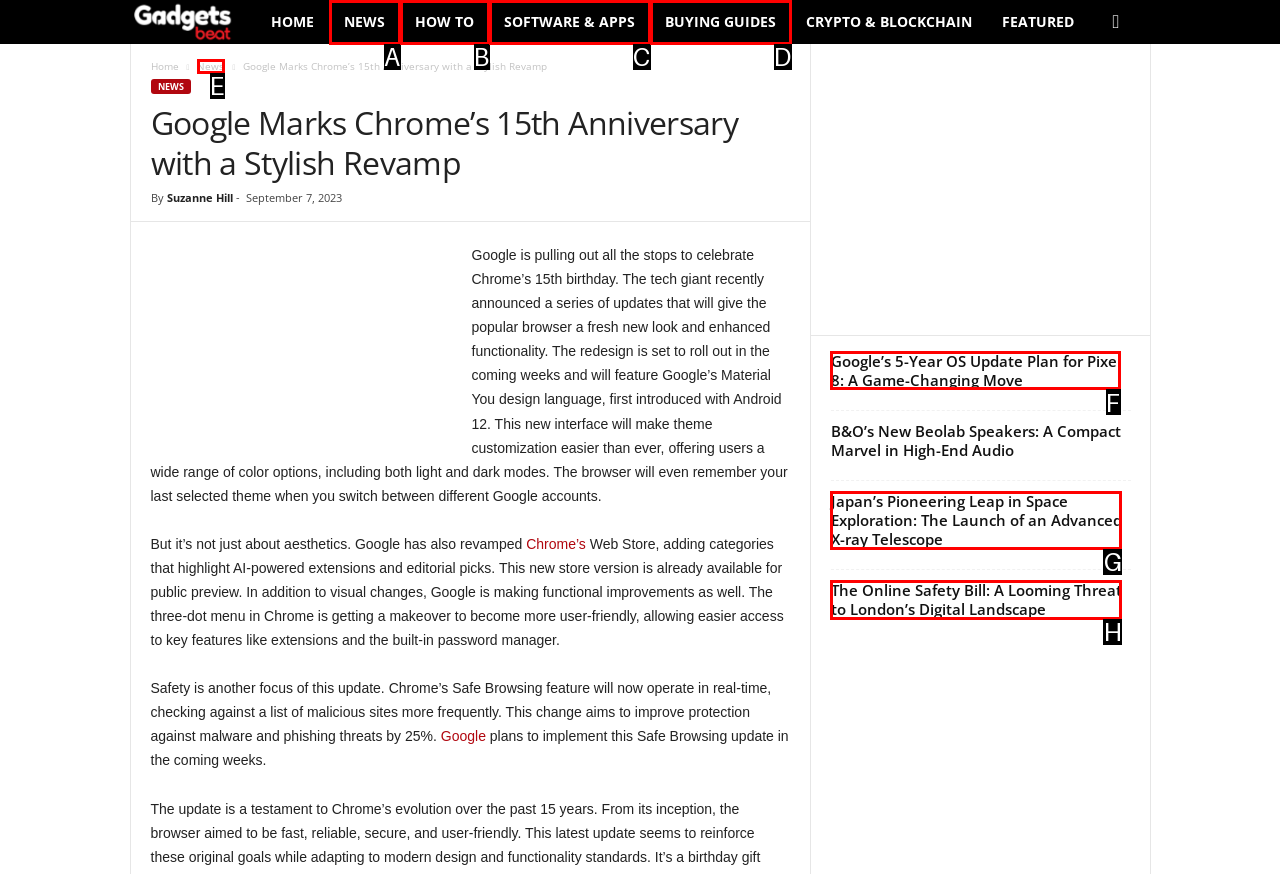Choose the letter that corresponds to the correct button to accomplish the task: Learn more about Google's 5-Year OS Update Plan
Reply with the letter of the correct selection only.

F